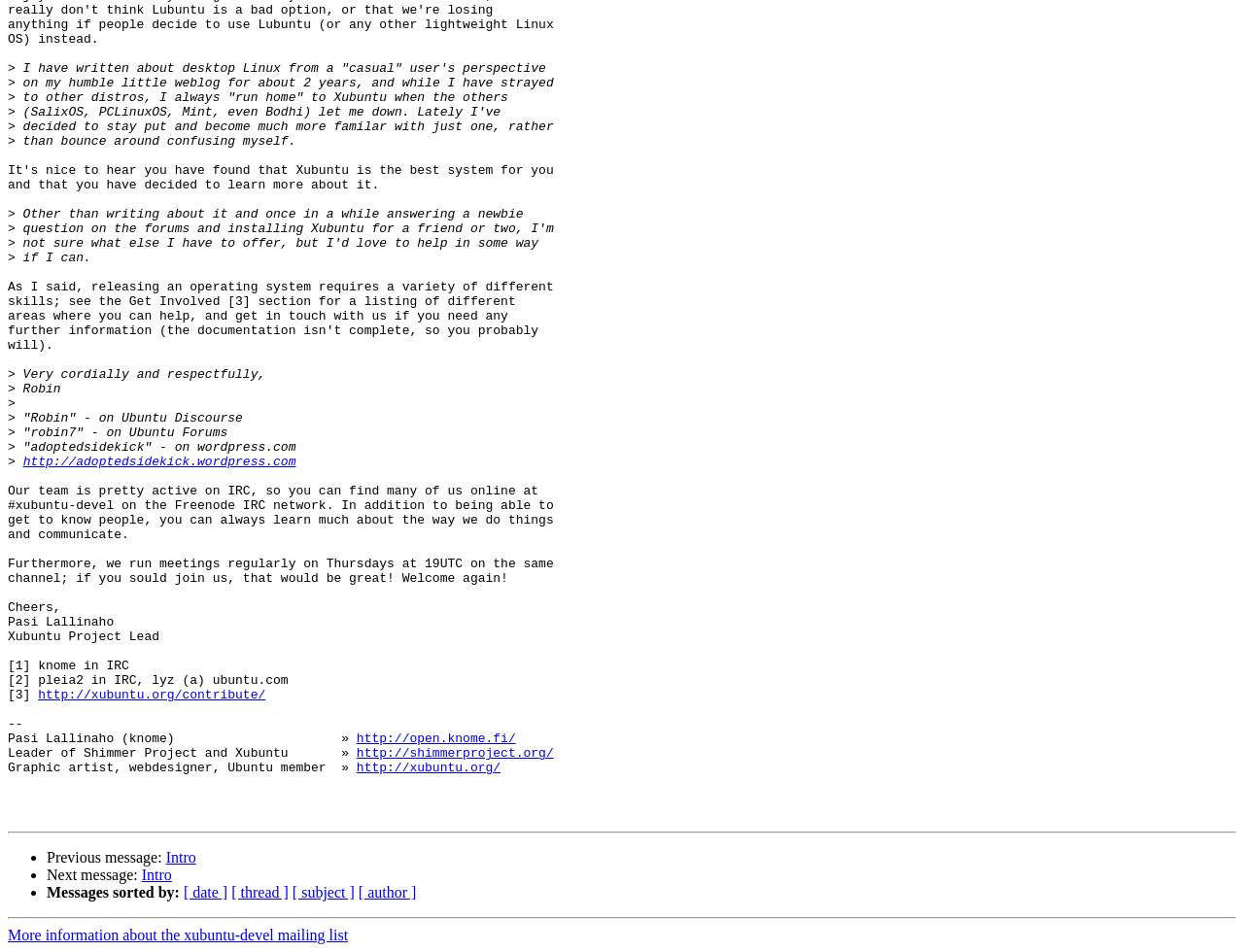Locate the bounding box coordinates of the clickable area needed to fulfill the instruction: "view previous message".

[0.133, 0.892, 0.158, 0.91]